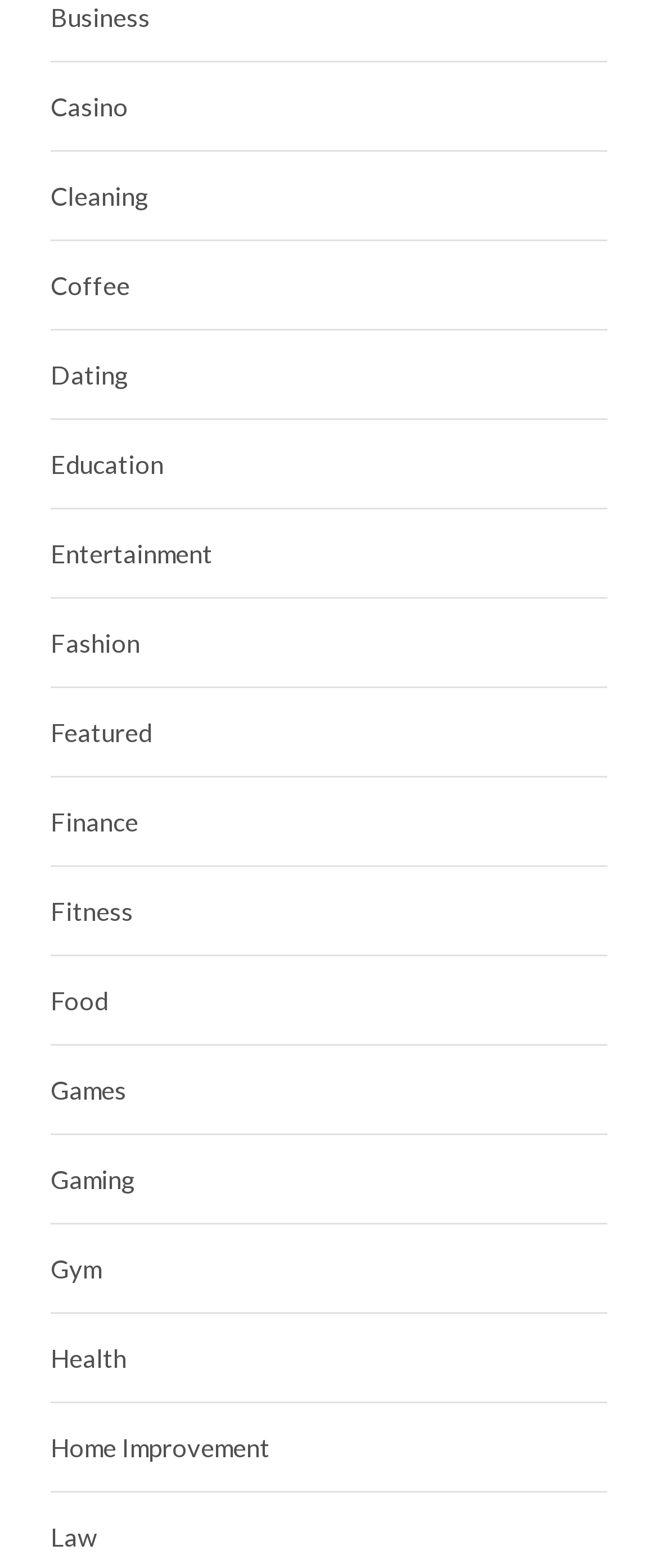Please identify the bounding box coordinates of the clickable element to fulfill the following instruction: "Go to the Fitness page". The coordinates should be four float numbers between 0 and 1, i.e., [left, top, right, bottom].

[0.077, 0.569, 0.203, 0.592]